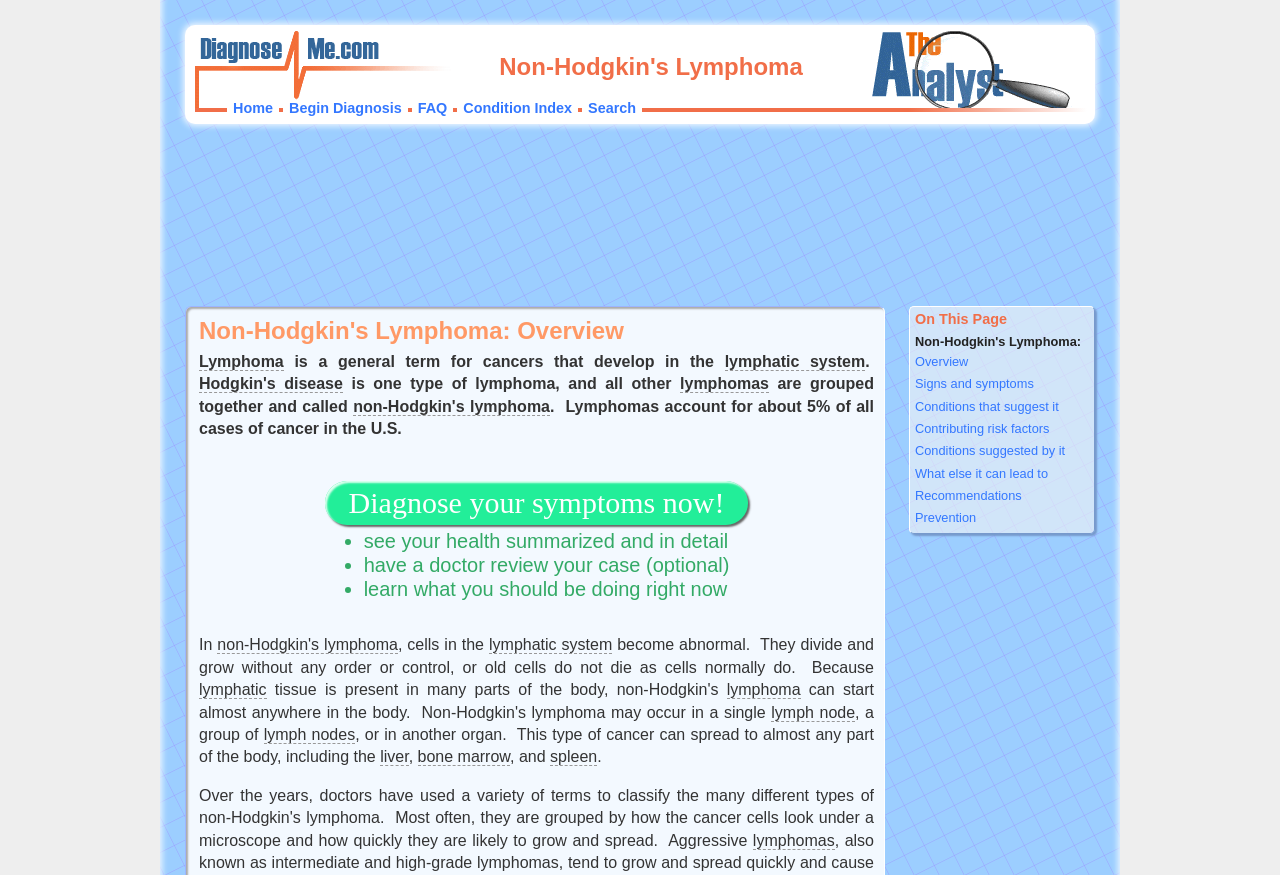Based on the element description spleen, identify the bounding box coordinates for the UI element. The coordinates should be in the format (top-left x, top-left y, bottom-right x, bottom-right y) and within the 0 to 1 range.

[0.43, 0.855, 0.467, 0.876]